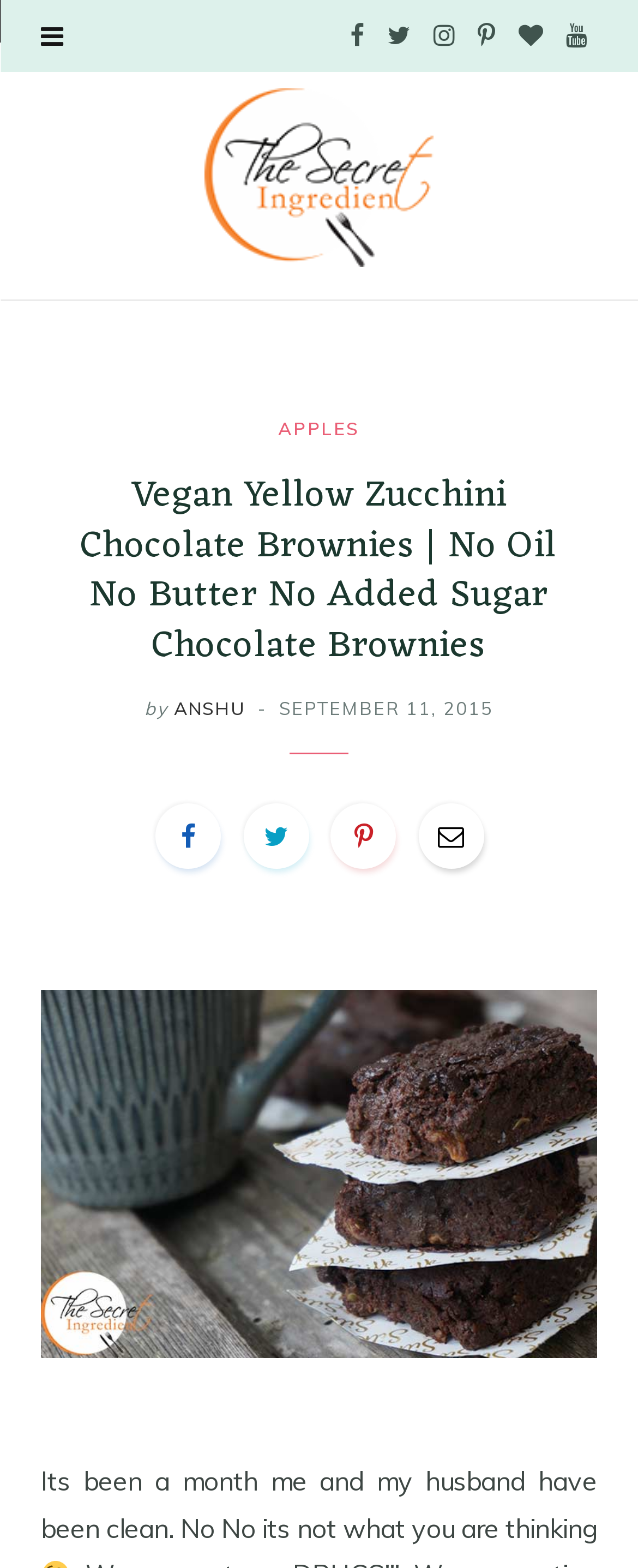Provide a thorough summary of the webpage.

This webpage is about a recipe for vegan yellow zucchini chocolate brownies with no oil, no butter, and no added sugar. At the top, there are six social media links, including Facebook, Twitter, Instagram, Pinterest, BlogLovin', and YouTube, aligned horizontally across the page. Below these links, there is a logo of "The Secret Ingredient" with a link to the website.

The main content of the page is divided into sections. The first section has a header with a link to "APPLES" and a heading that displays the title of the recipe. Below the heading, there is a byline with the author's name, "ANSHU", and the date "SEPTEMBER 11, 2015". 

On the right side of the byline, there are four more social media links, including Facebook, Twitter, Pinterest, and another unknown platform. Below these links, there is a large image that takes up most of the width of the page, showcasing the features of the recipe.

The main text of the recipe starts below the image, with a paragraph that begins with "Its been a month me and my husband have been clean. No No its not what you are thinking". The text continues below, but the exact content is not specified in the accessibility tree.